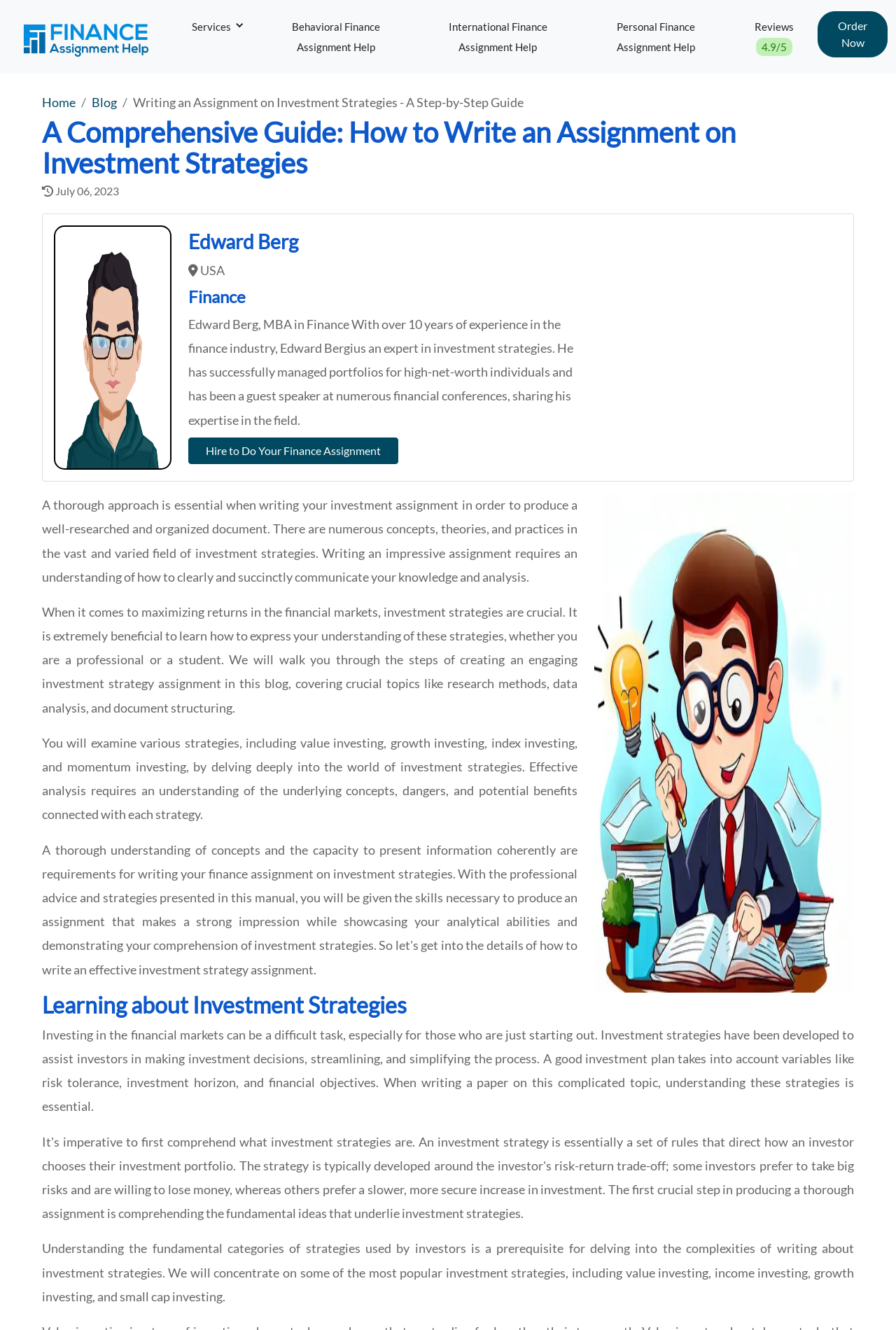Detail the various sections and features present on the webpage.

This webpage is a comprehensive guide on how to write an assignment on investment strategies. At the top, there is a navigation bar with links to "Home", "Blog", and the current page title "Writing an Assignment on Investment Strategies - A Step-by-Step Guide". Below the navigation bar, there is a heading that reads "A Comprehensive Guide: How to Write an Assignment on Investment Strategies". 

On the top-right side, there are several links to different services, including "Behavioral Finance Assignment Help", "International Finance Assignment Help", "Personal Finance Assignment Help", and "Reviews 4.9/5". Next to these links, there is a call-to-action button "Order Now". 

The main content of the webpage is divided into sections. The first section introduces the author, Edward Berg, an expert in investment strategies with over 10 years of experience in the finance industry. His profile picture is displayed next to his bio. 

The next section explains the importance of a thorough approach when writing an investment assignment. It highlights the need to understand how to clearly and succinctly communicate knowledge and analysis. 

The following sections delve into the world of investment strategies, covering topics such as research methods, data analysis, and document structuring. The webpage discusses various strategies, including value investing, growth investing, index investing, and momentum investing. 

Throughout the webpage, there are several images, including one related to investment strategies. The webpage also includes a link to "Hire to Do Your Finance Assignment" and another link to "writing your finance assignment".